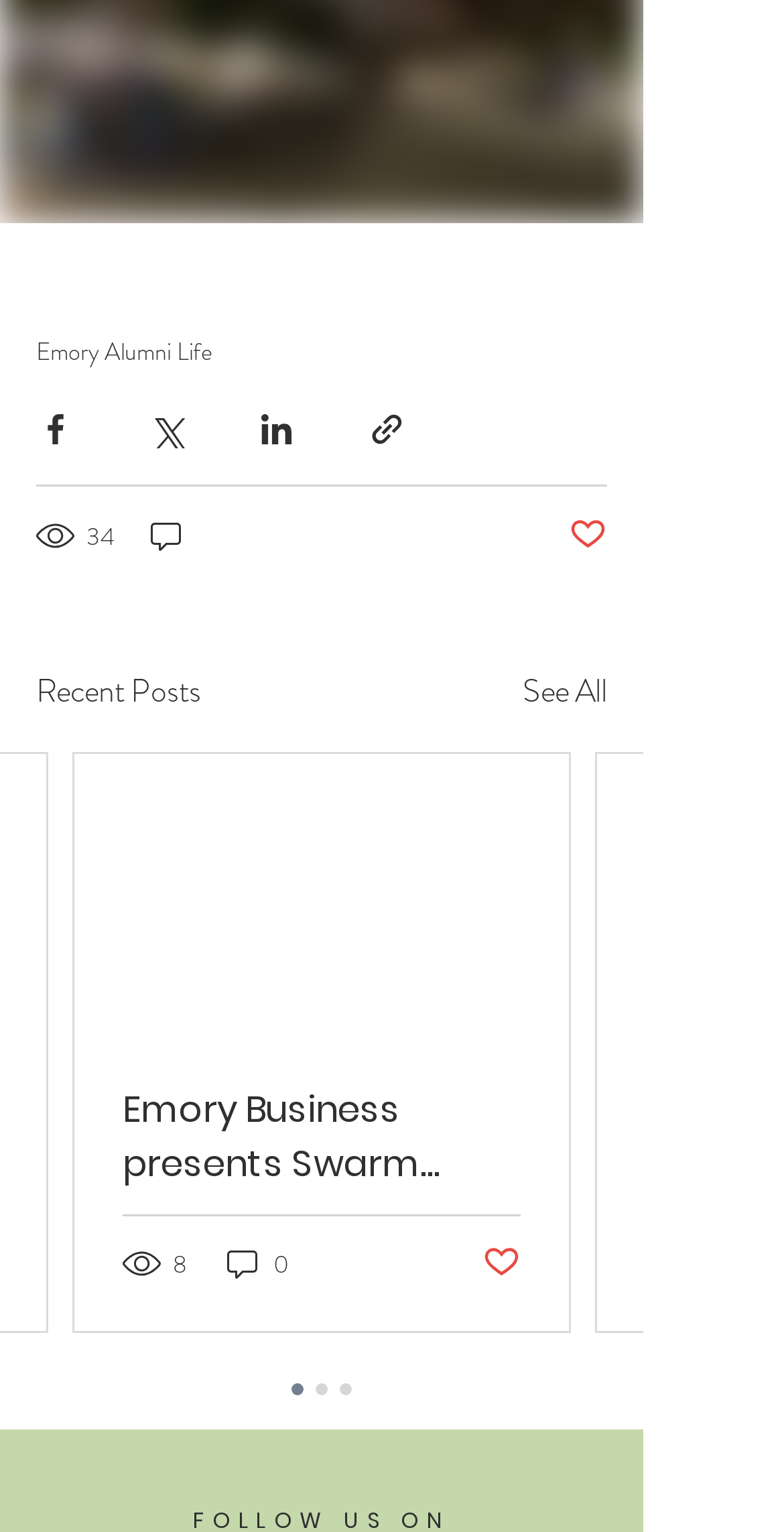Specify the bounding box coordinates for the region that must be clicked to perform the given instruction: "View recent posts".

[0.046, 0.436, 0.256, 0.468]